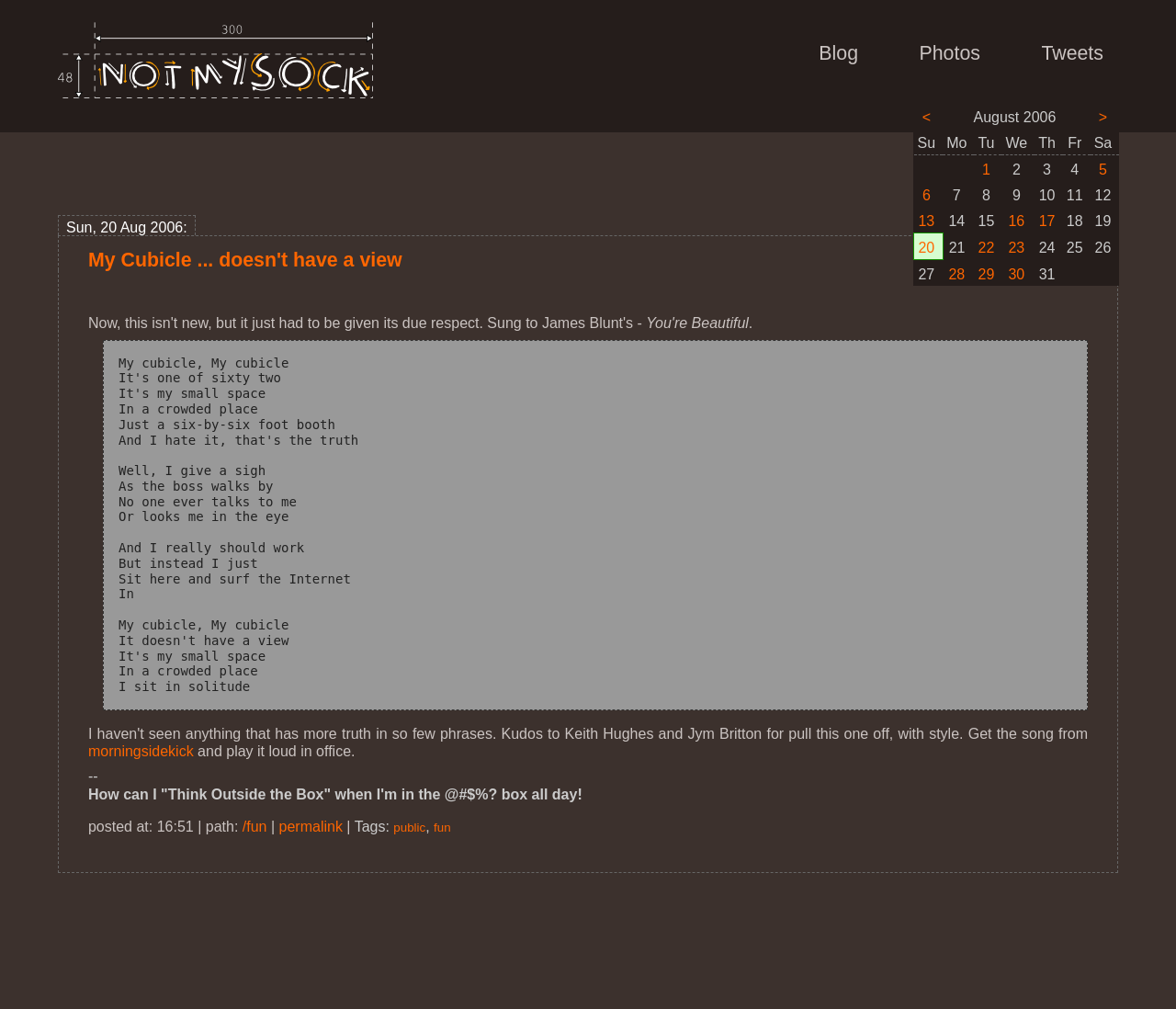Pinpoint the bounding box coordinates of the area that should be clicked to complete the following instruction: "Read the 'My Cubicle... doesn't have a view' heading". The coordinates must be given as four float numbers between 0 and 1, i.e., [left, top, right, bottom].

[0.075, 0.249, 0.95, 0.268]